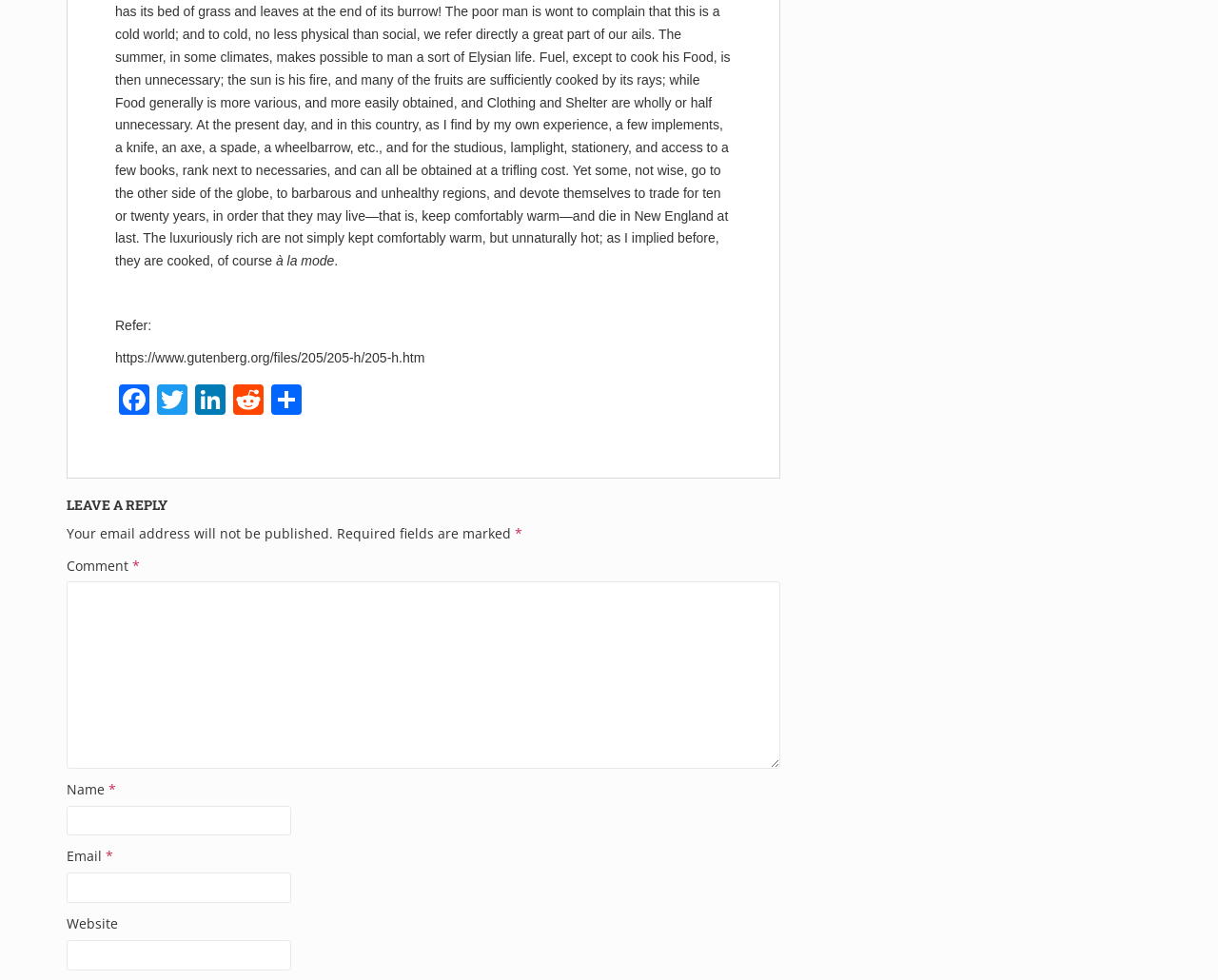Provide a one-word or one-phrase answer to the question:
What is the title of the article?

à la mode